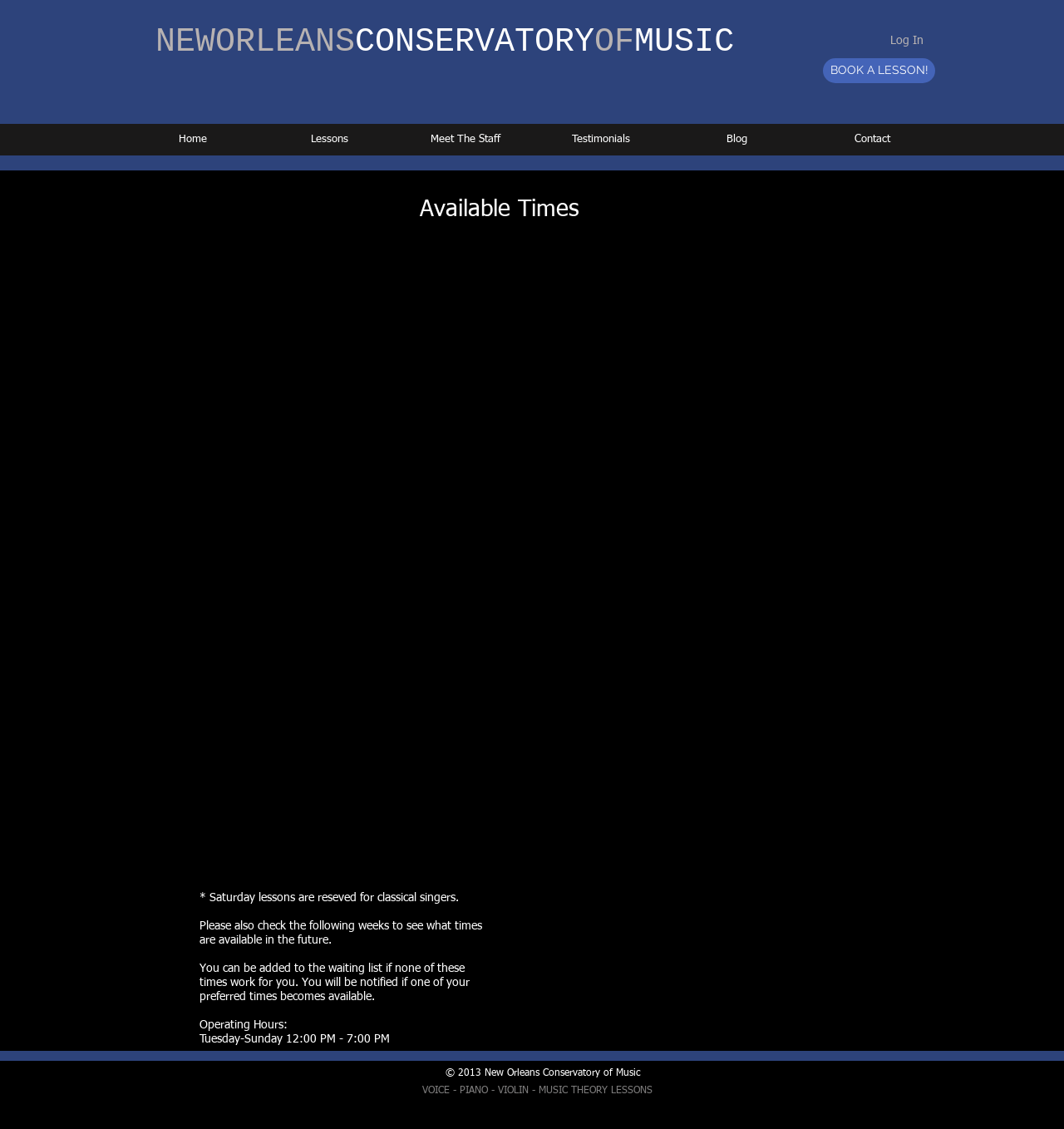Using the provided description: "Log In", find the bounding box coordinates of the corresponding UI element. The output should be four float numbers between 0 and 1, in the format [left, top, right, bottom].

[0.826, 0.025, 0.879, 0.048]